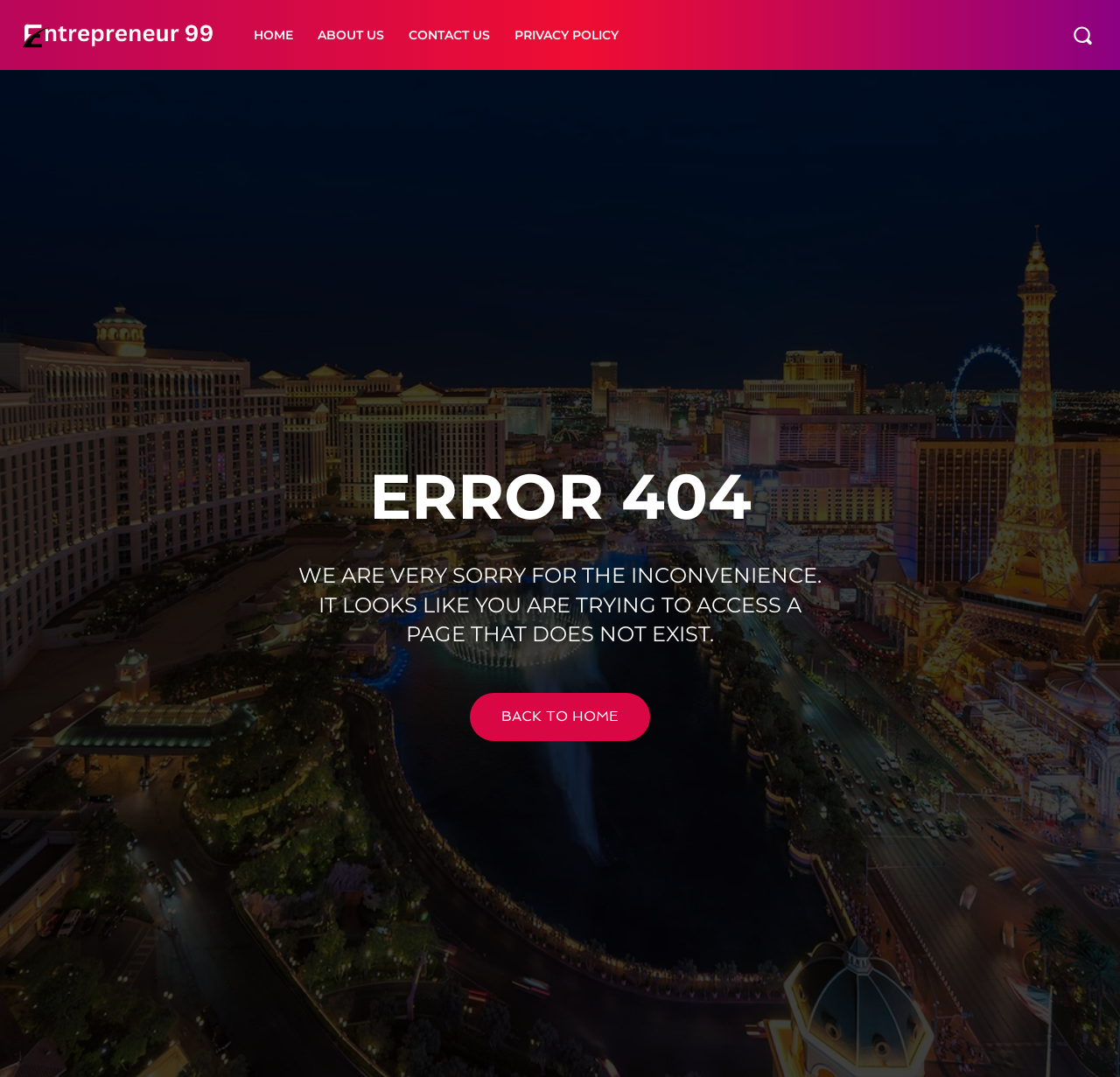Create a full and detailed caption for the entire webpage.

The webpage displays a logo at the top left corner, which is a clickable link. To the right of the logo, there are four navigation links: "HOME", "ABOUT US", "CONTACT US", and "PRIVACY POLICY", arranged horizontally. 

At the top right corner, there is a search button with a magnifying glass icon. 

The main content of the page is an error message, "ERROR 404", displayed prominently in the middle of the page. Below the error message, there is a paragraph of text apologizing for the inconvenience and explaining that the page does not exist. 

Underneath the paragraph, there is a "BACK TO HOME" link, positioned slightly below the center of the page.